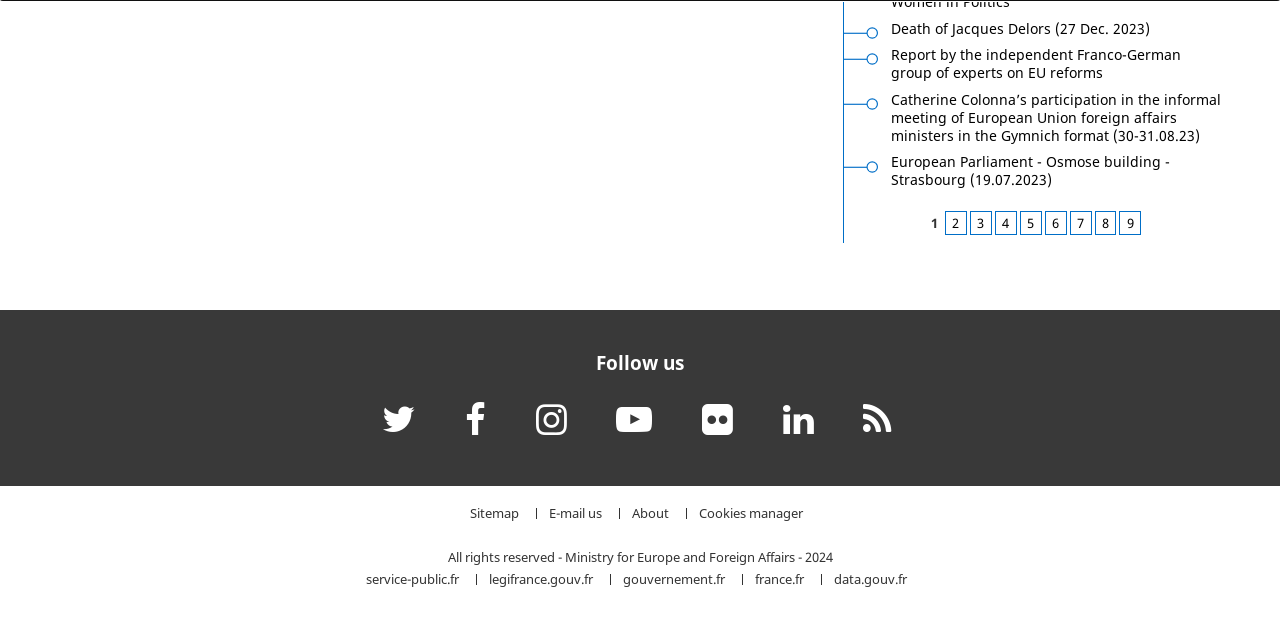Could you specify the bounding box coordinates for the clickable section to complete the following instruction: "Follow us on Twitter"?

[0.292, 0.625, 0.331, 0.71]